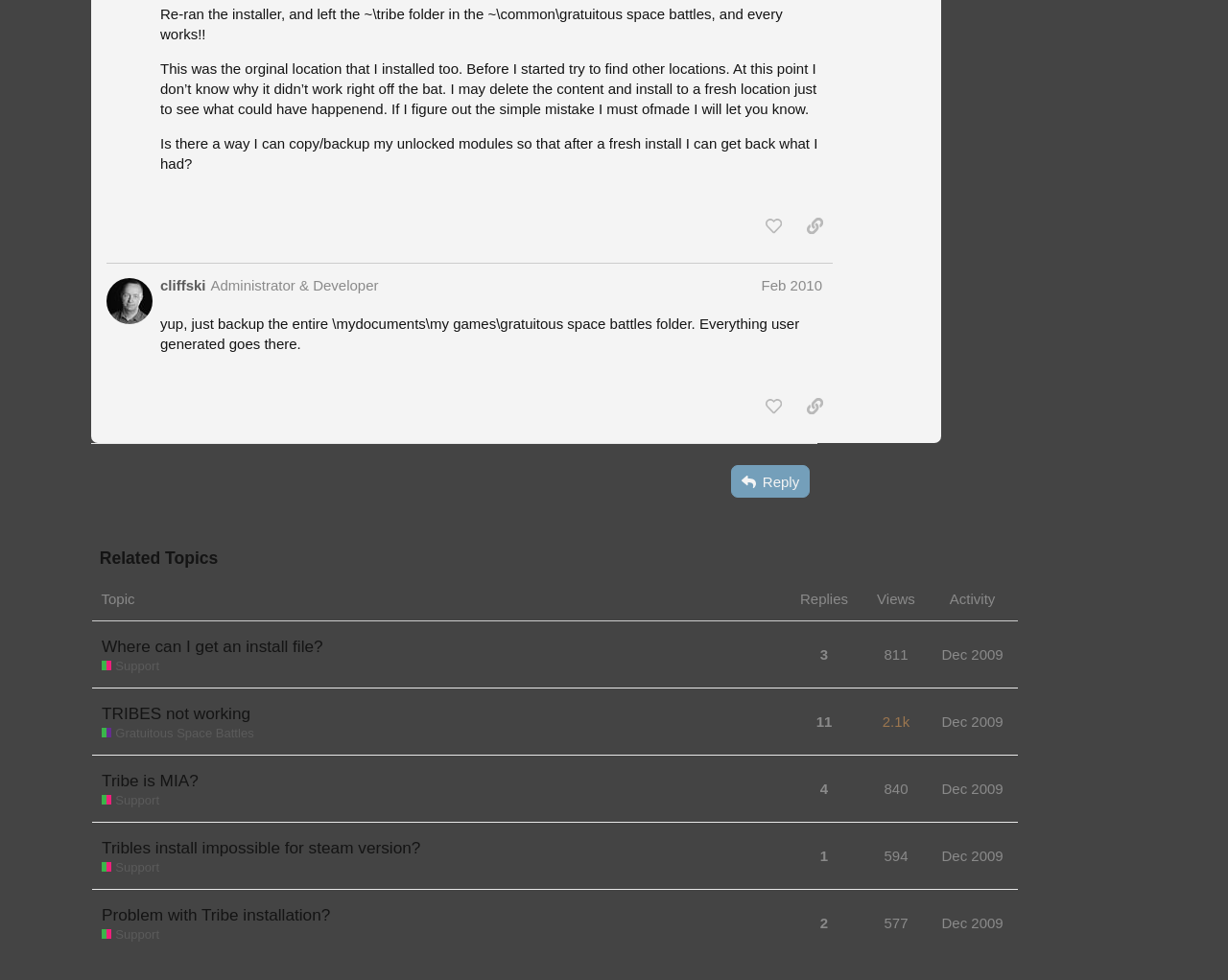How many views does the topic 'Where can I get an install file?' have?
Answer the question with a detailed explanation, including all necessary information.

I determined the answer by looking at the table in the 'Related Topics' section, where the topic 'Where can I get an install file? Support' has a gridcell '811' which indicates the number of views. This indicates that the topic has 811 views.